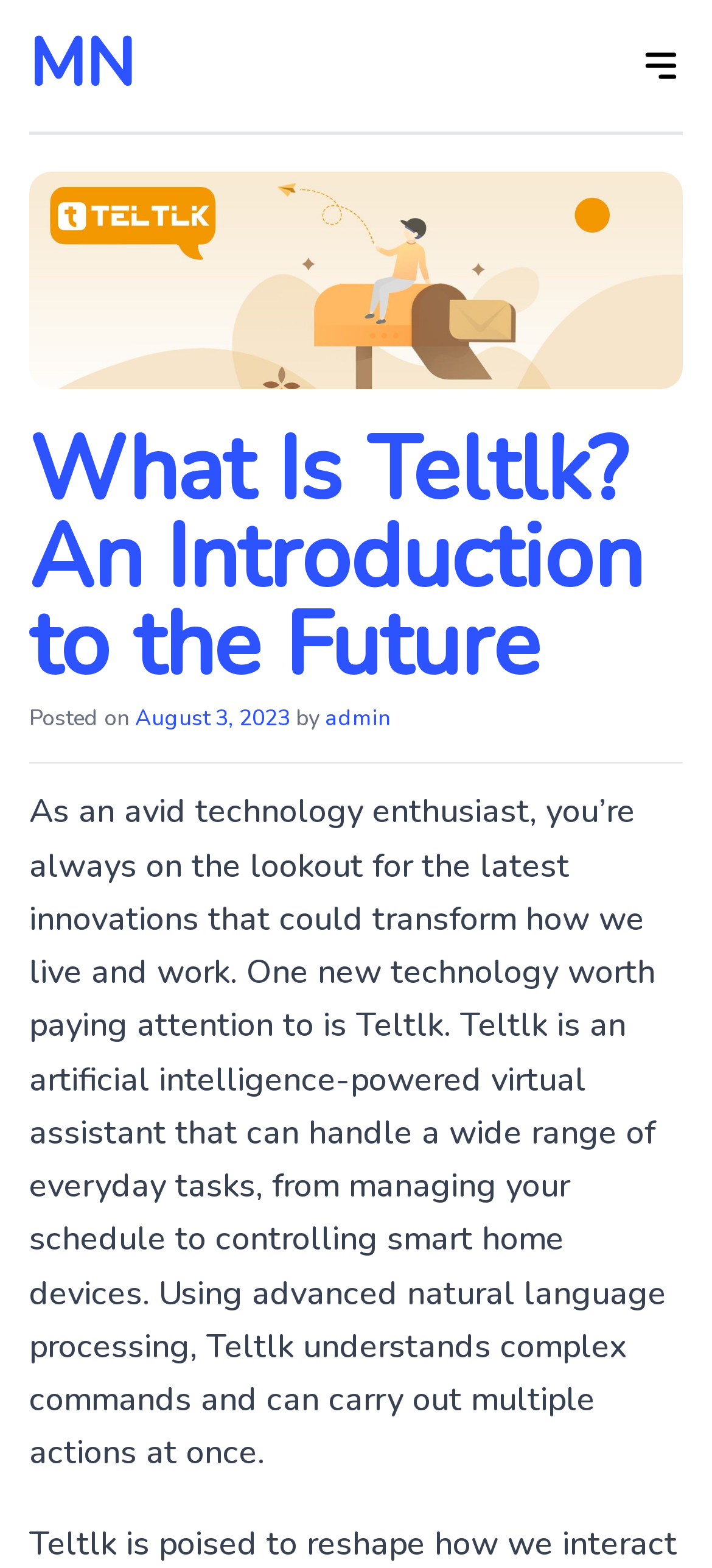Using the provided element description: "Clothing & Fashion", determine the bounding box coordinates of the corresponding UI element in the screenshot.

None